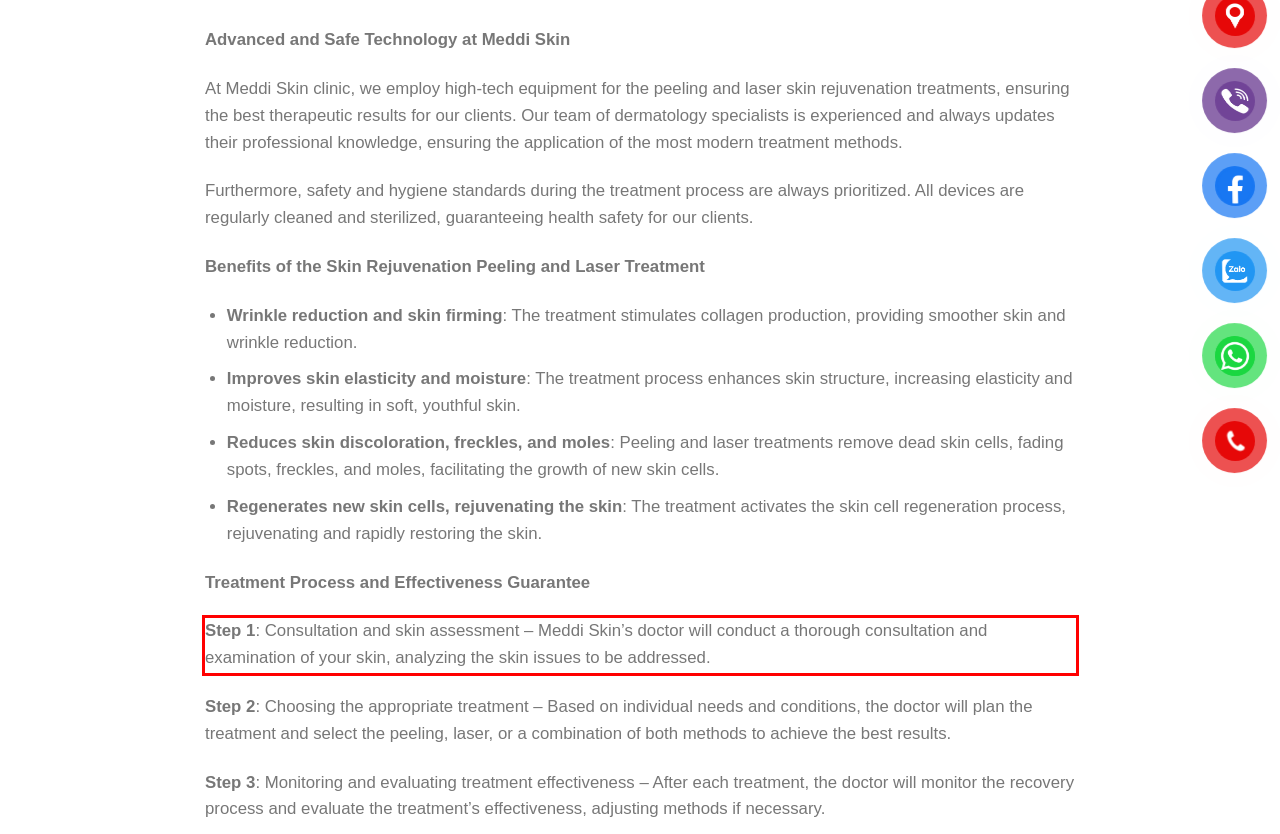Given a screenshot of a webpage containing a red bounding box, perform OCR on the text within this red bounding box and provide the text content.

Step 1: Consultation and skin assessment – Meddi Skin’s doctor will conduct a thorough consultation and examination of your skin, analyzing the skin issues to be addressed.